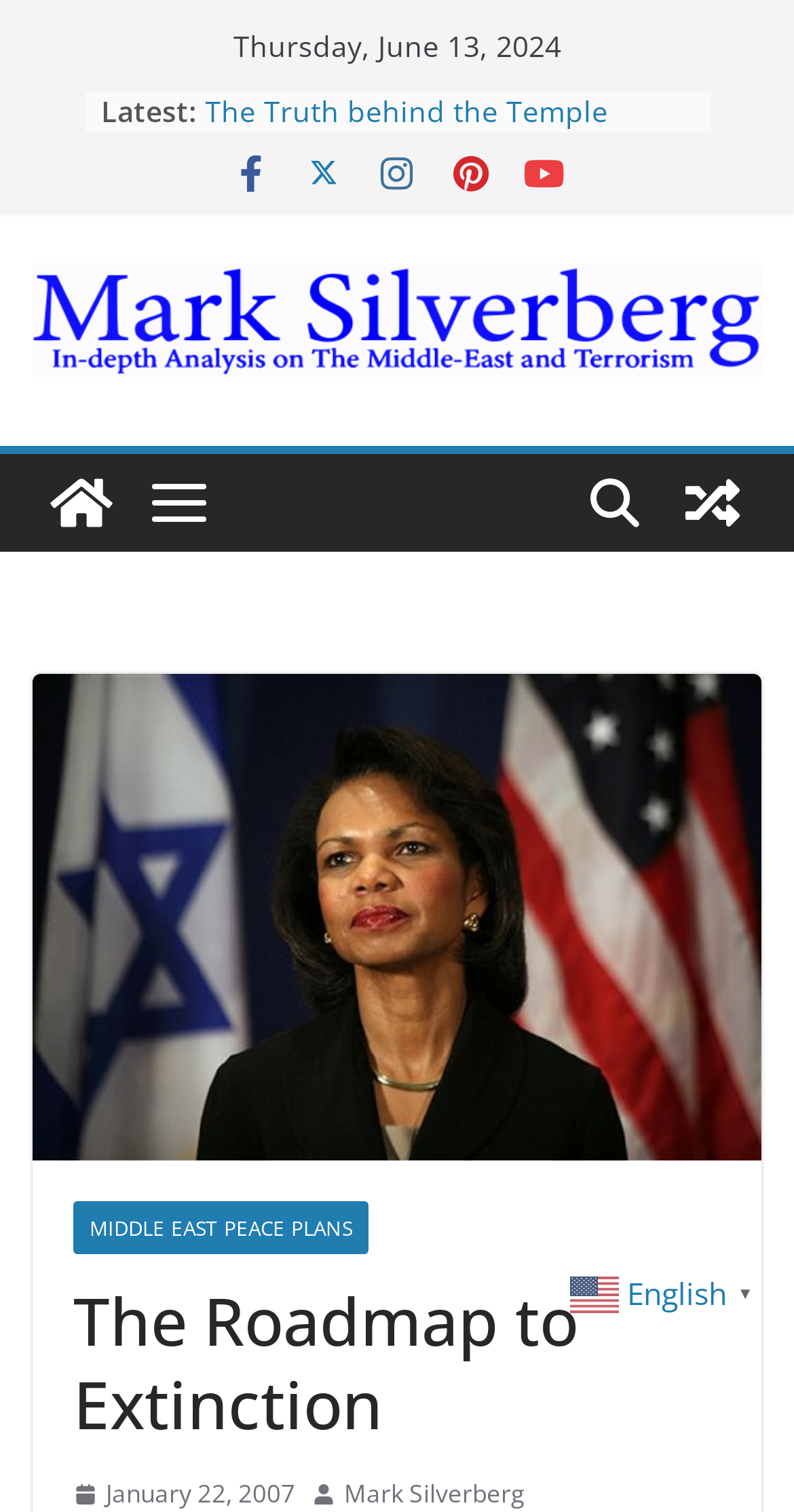Provide the bounding box coordinates, formatted as (top-left x, top-left y, bottom-right x, bottom-right y), with all values being floating point numbers between 0 and 1. Identify the bounding box of the UI element that matches the description: The Palestinian “March of Return”

[0.258, 0.145, 0.788, 0.224]